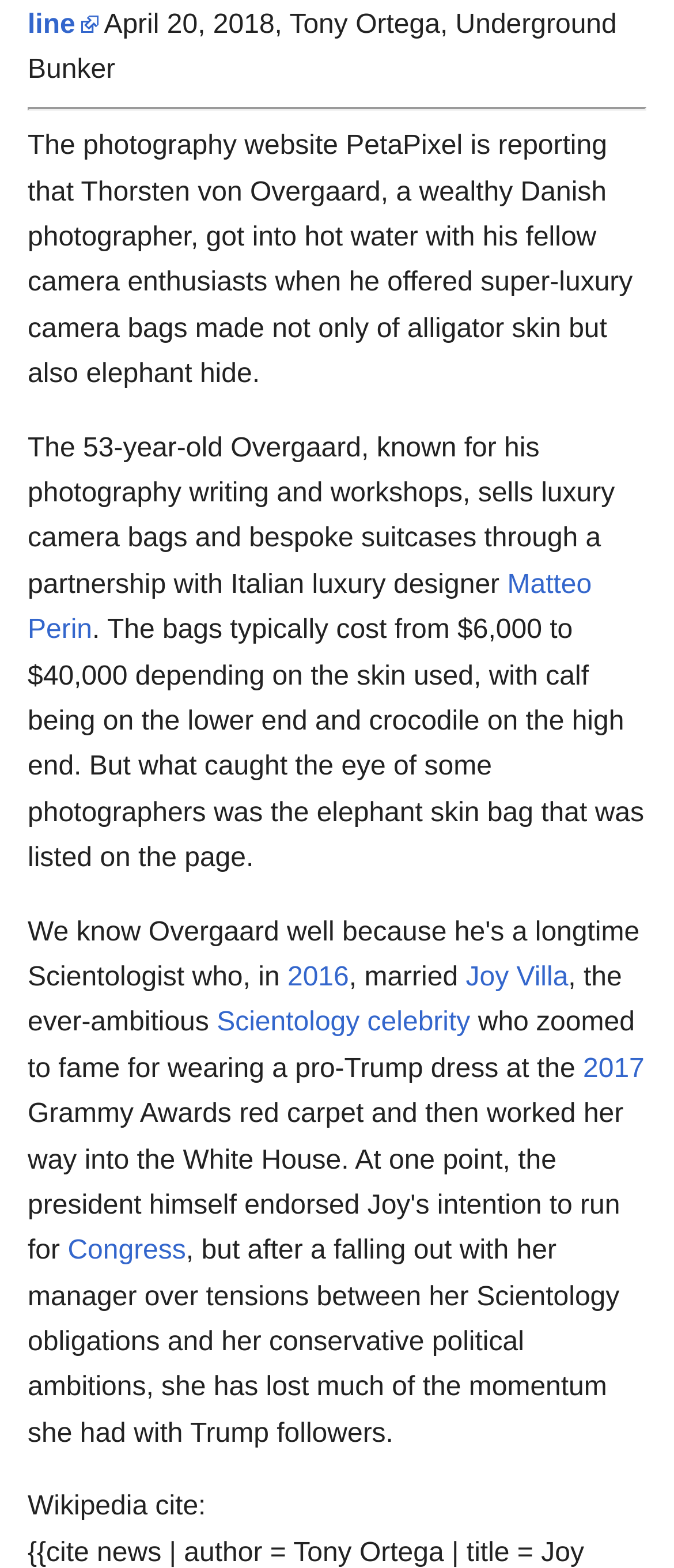Determine the bounding box of the UI element mentioned here: "Joy Villa". The coordinates must be in the format [left, top, right, bottom] with values ranging from 0 to 1.

[0.691, 0.614, 0.843, 0.633]